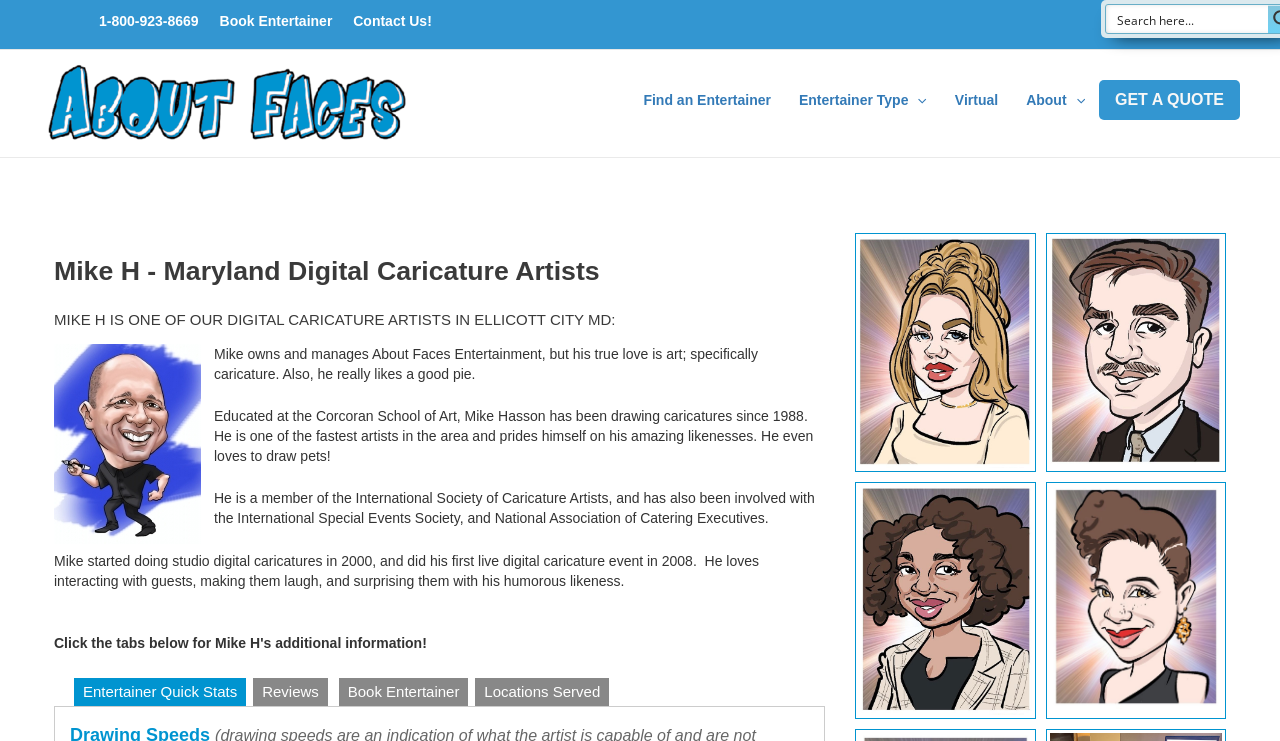What is Mike's profession?
Please provide a comprehensive answer based on the information in the image.

Based on the webpage, Mike is a digital caricature artist, which is evident from the heading 'Mike H - Maryland Digital Caricature Artists' and the text 'Mike owns and manages About Faces Entertainment, but his true love is art; specifically caricature.'